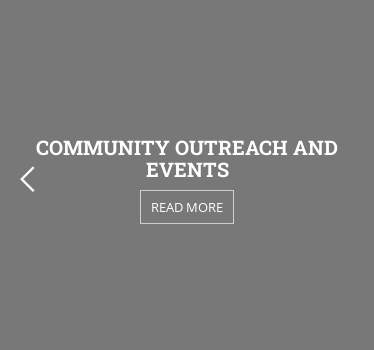What is the purpose of the navigation arrow? Observe the screenshot and provide a one-word or short phrase answer.

To suggest further options